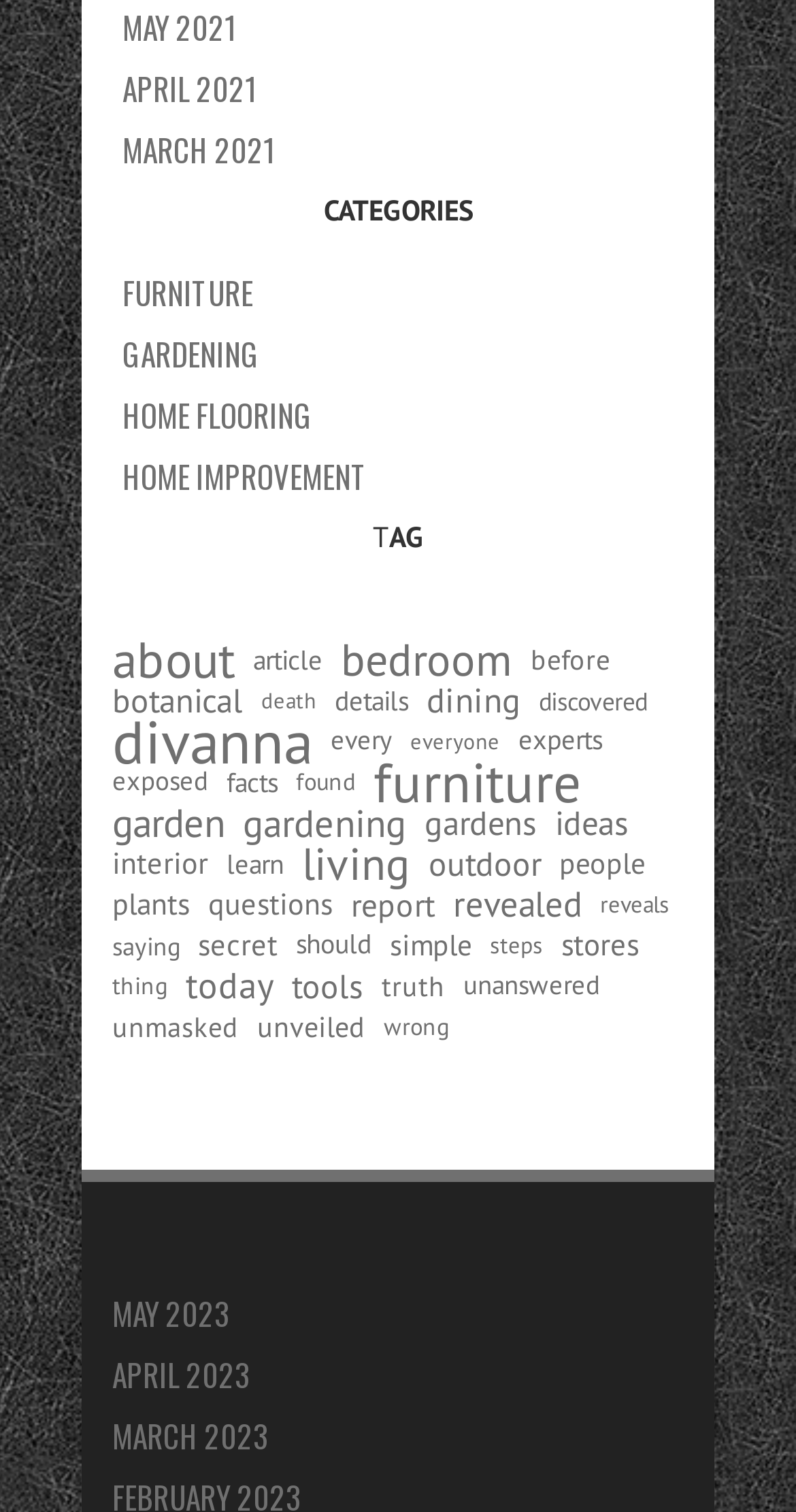Please identify the bounding box coordinates of the element on the webpage that should be clicked to follow this instruction: "View latest articles from MAY 2023". The bounding box coordinates should be given as four float numbers between 0 and 1, formatted as [left, top, right, bottom].

[0.141, 0.853, 0.29, 0.883]